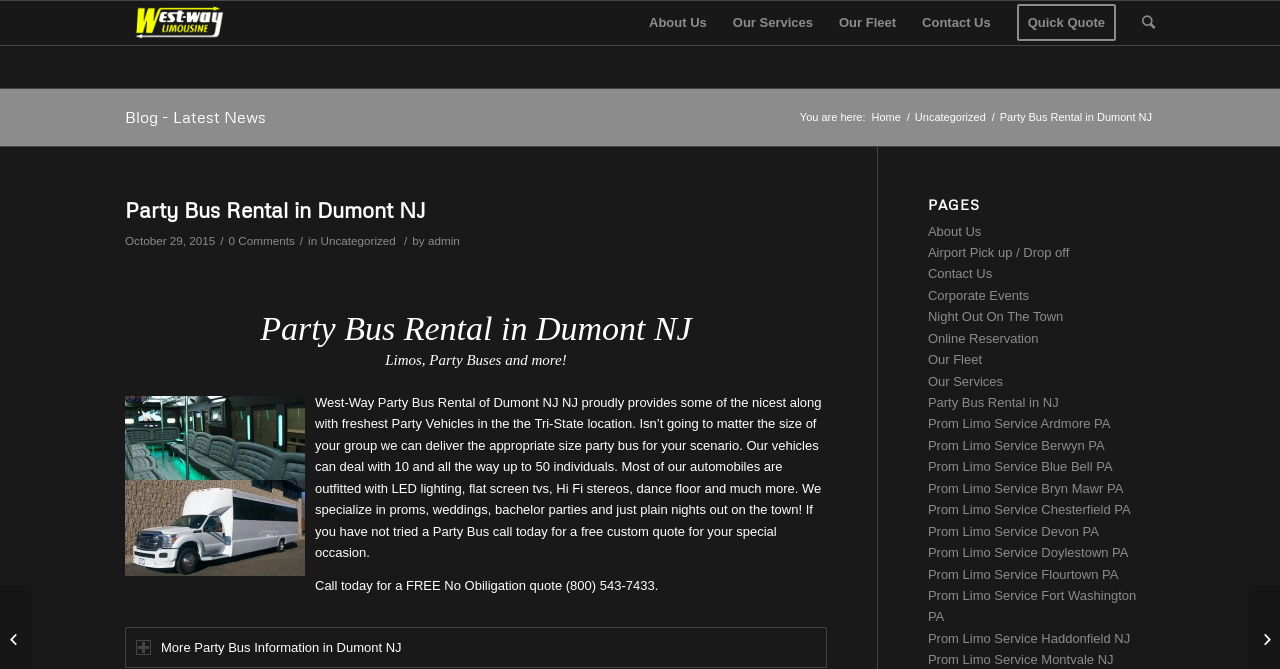Bounding box coordinates are specified in the format (top-left x, top-left y, bottom-right x, bottom-right y). All values are floating point numbers bounded between 0 and 1. Please provide the bounding box coordinate of the region this sentence describes: Online Reservation

[0.725, 0.494, 0.811, 0.517]